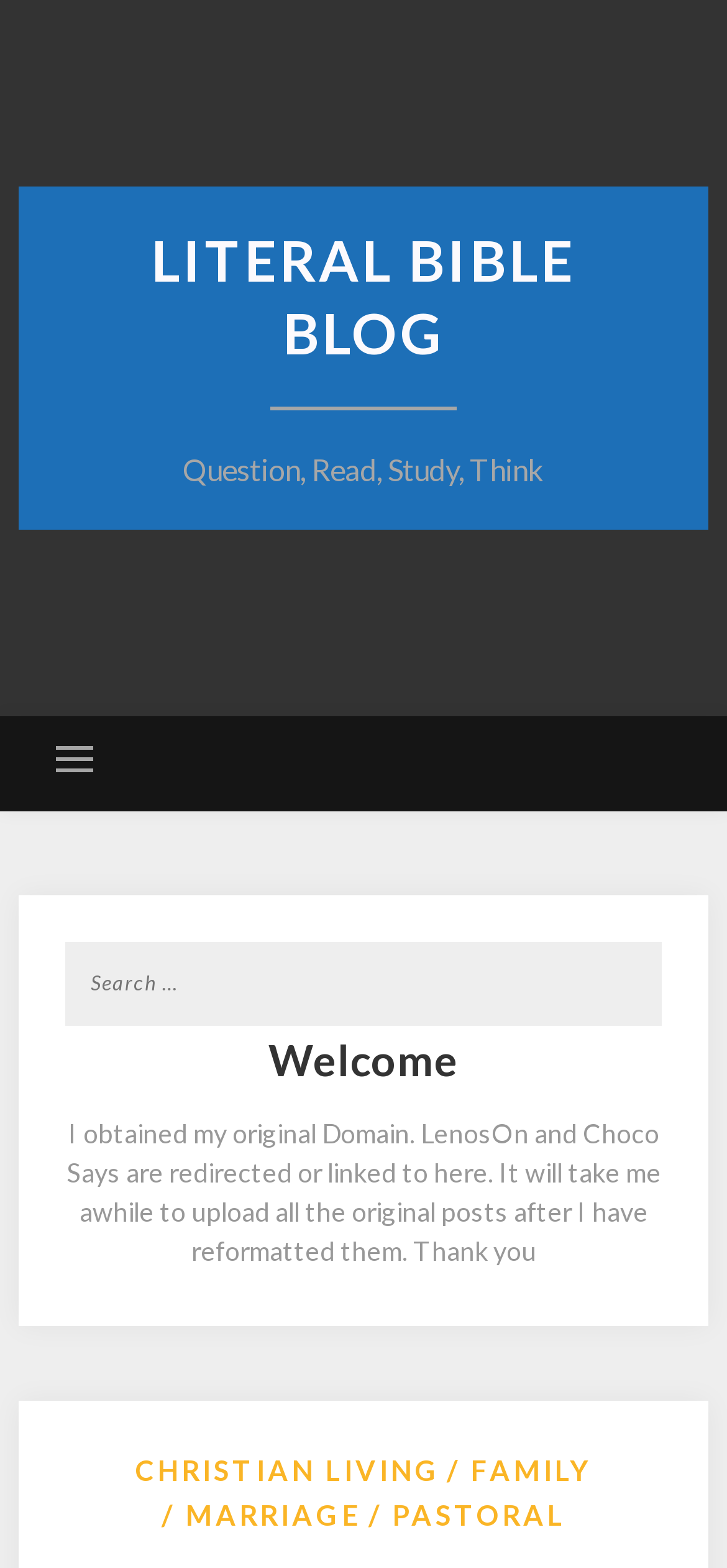Please answer the following question using a single word or phrase: 
What is the relationship between LenosOn and Choco Says?

They are redirected or linked to this blog